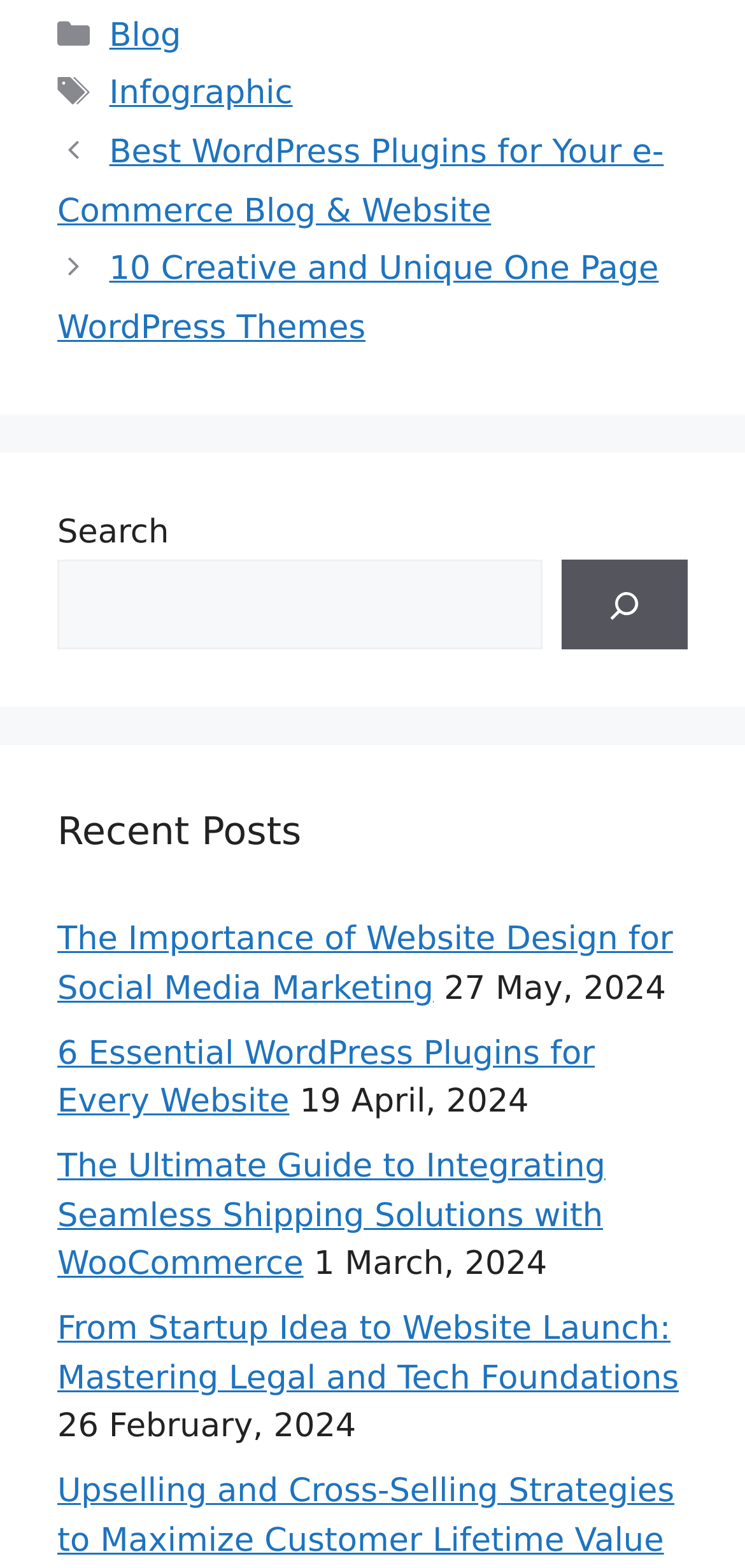Determine the coordinates of the bounding box for the clickable area needed to execute this instruction: "View the recent post 'The Importance of Website Design for Social Media Marketing'".

[0.077, 0.587, 0.903, 0.643]